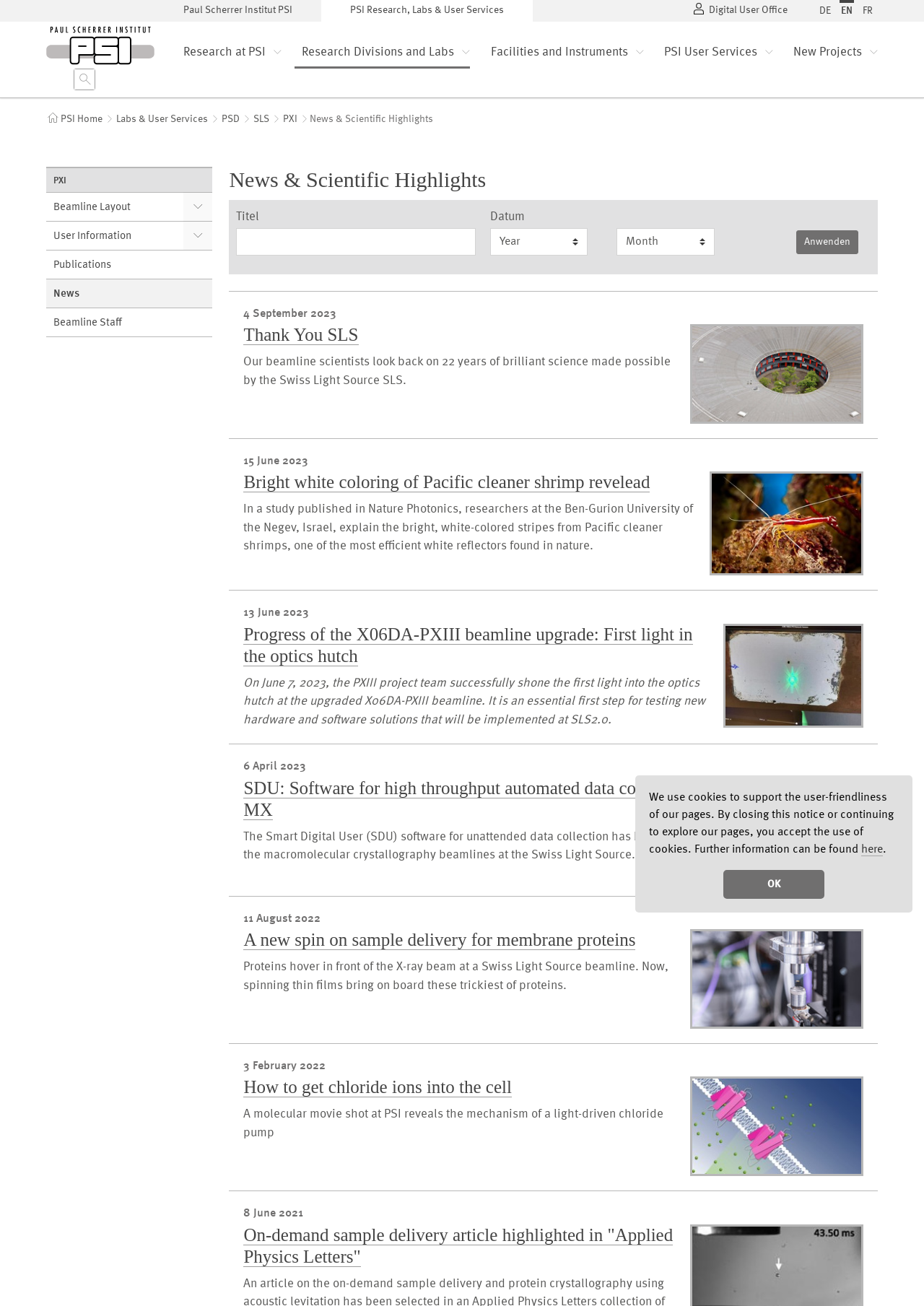For the following element description, predict the bounding box coordinates in the format (top-left x, top-left y, bottom-right x, bottom-right y). All values should be floating point numbers between 0 and 1. Description: Digital User Office

[0.745, 0.001, 0.858, 0.015]